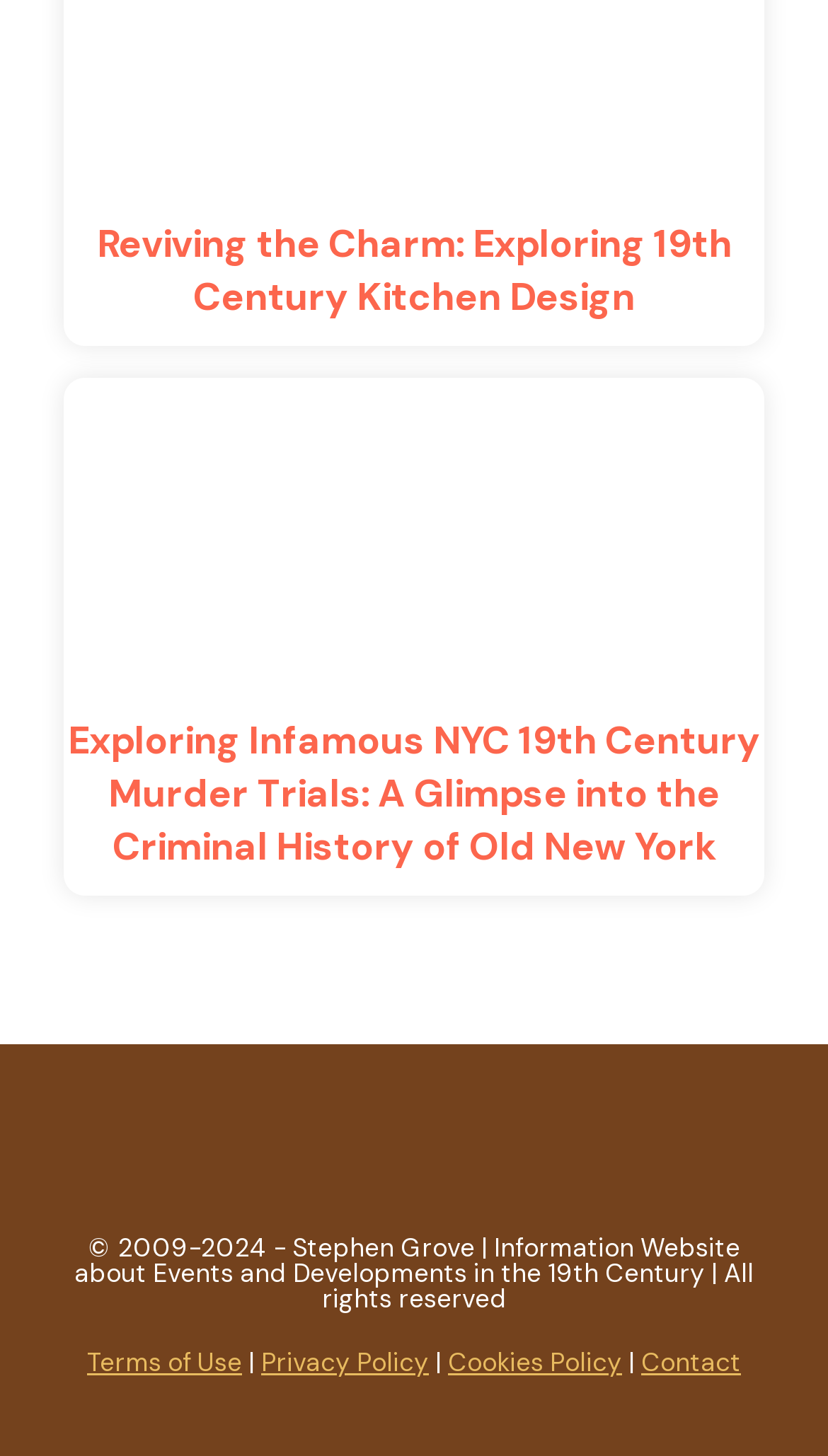Who is the author of the website?
Look at the image and respond with a one-word or short-phrase answer.

Stephen Grove